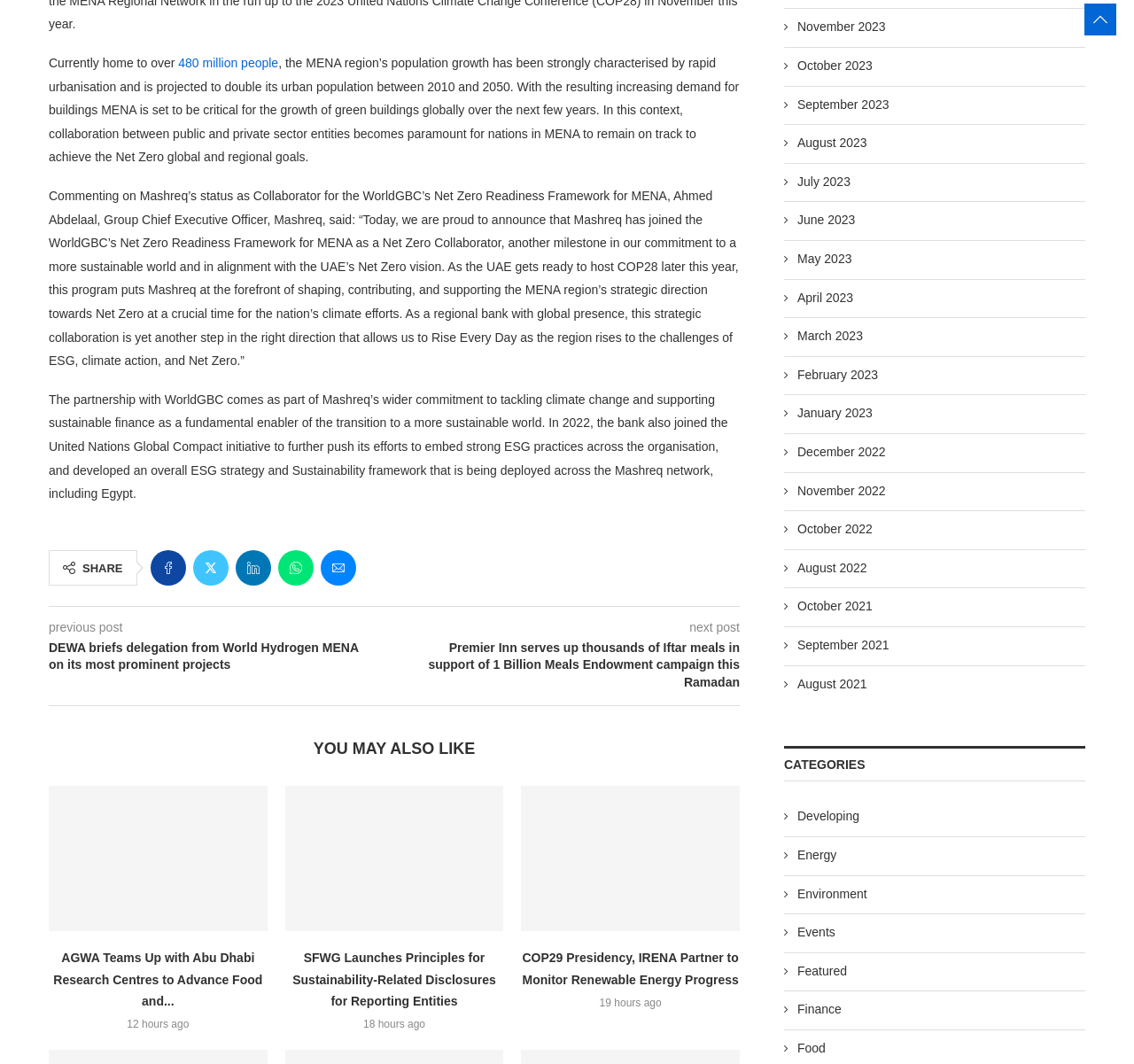What is the purpose of the partnership between Mashreq and WorldGBC?
Answer briefly with a single word or phrase based on the image.

to tackle climate change